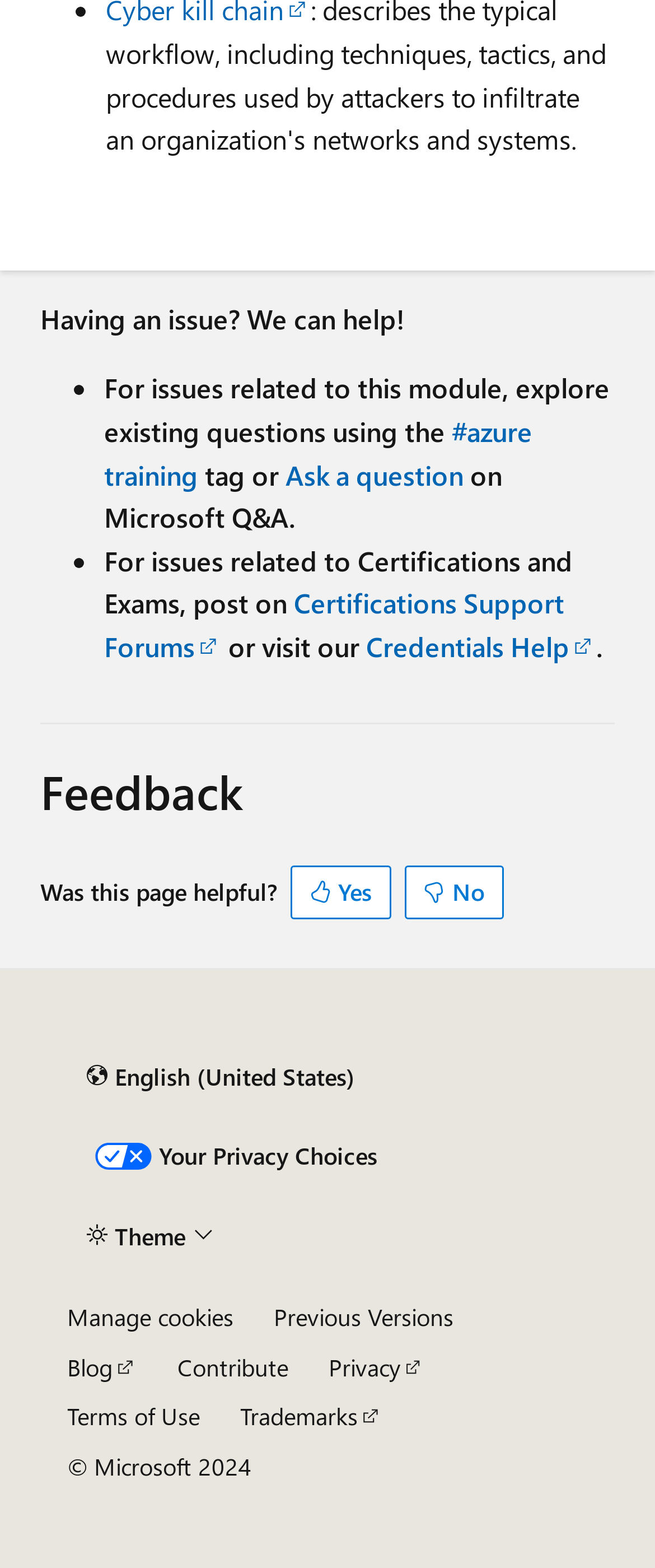How many buttons are available in the feedback section?
Provide a well-explained and detailed answer to the question.

The feedback section has two buttons, 'Yes' and 'No', which are used to gather user input on whether the page was helpful or not.